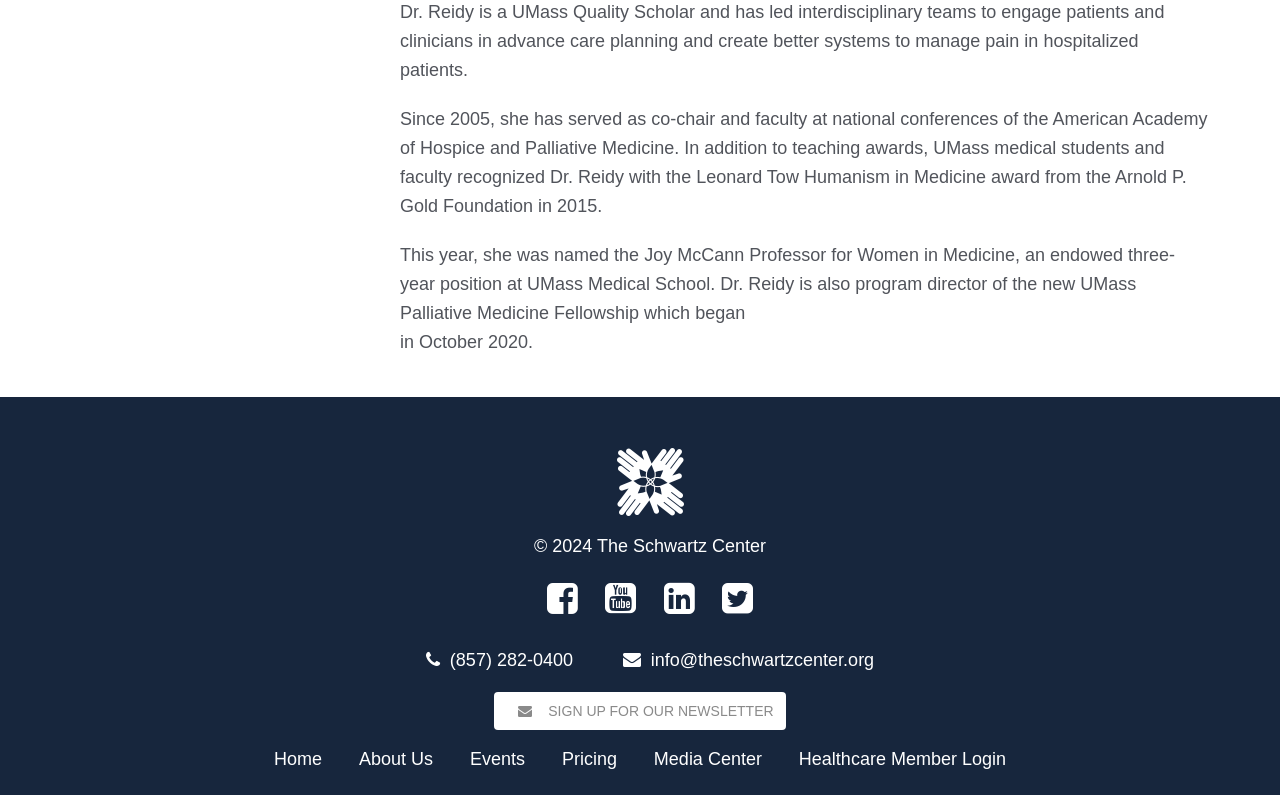Find the bounding box coordinates of the UI element according to this description: "Sign Up for our Newsletter".

[0.386, 0.87, 0.614, 0.918]